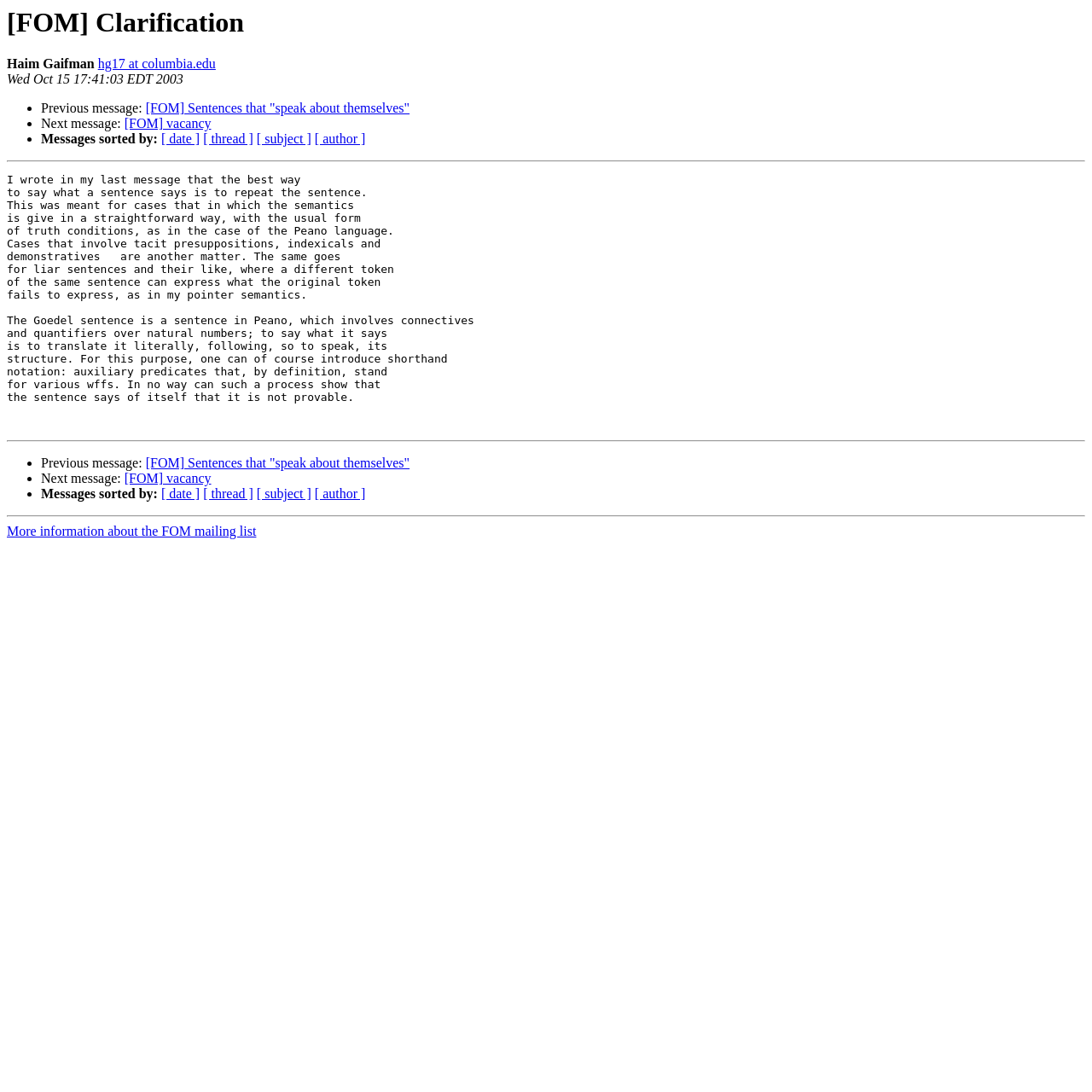Please determine the bounding box coordinates of the area that needs to be clicked to complete this task: 'View previous message'. The coordinates must be four float numbers between 0 and 1, formatted as [left, top, right, bottom].

[0.038, 0.093, 0.133, 0.106]